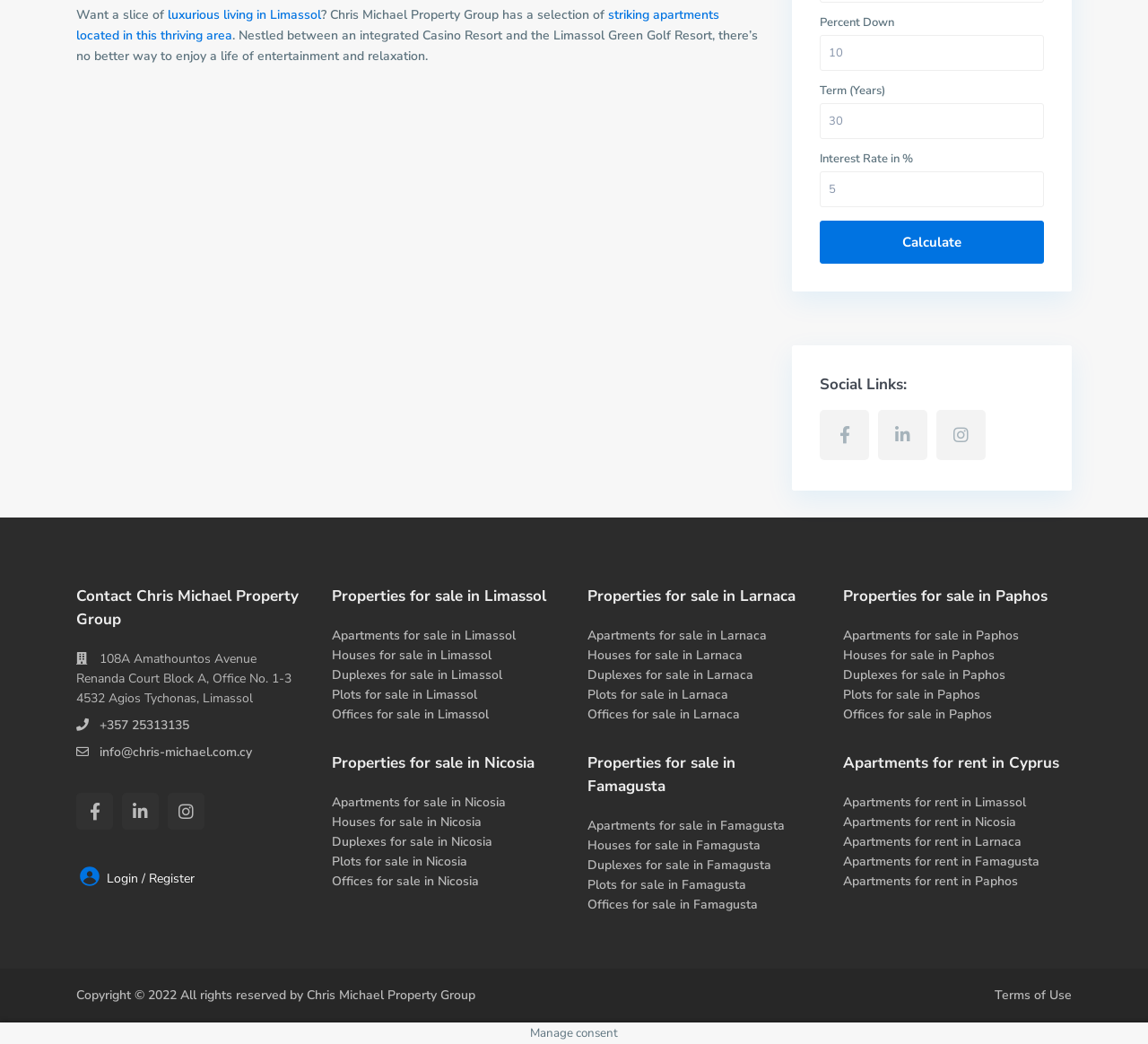Answer the following inquiry with a single word or phrase:
What is the location of Chris Michael Property Group?

Limassol